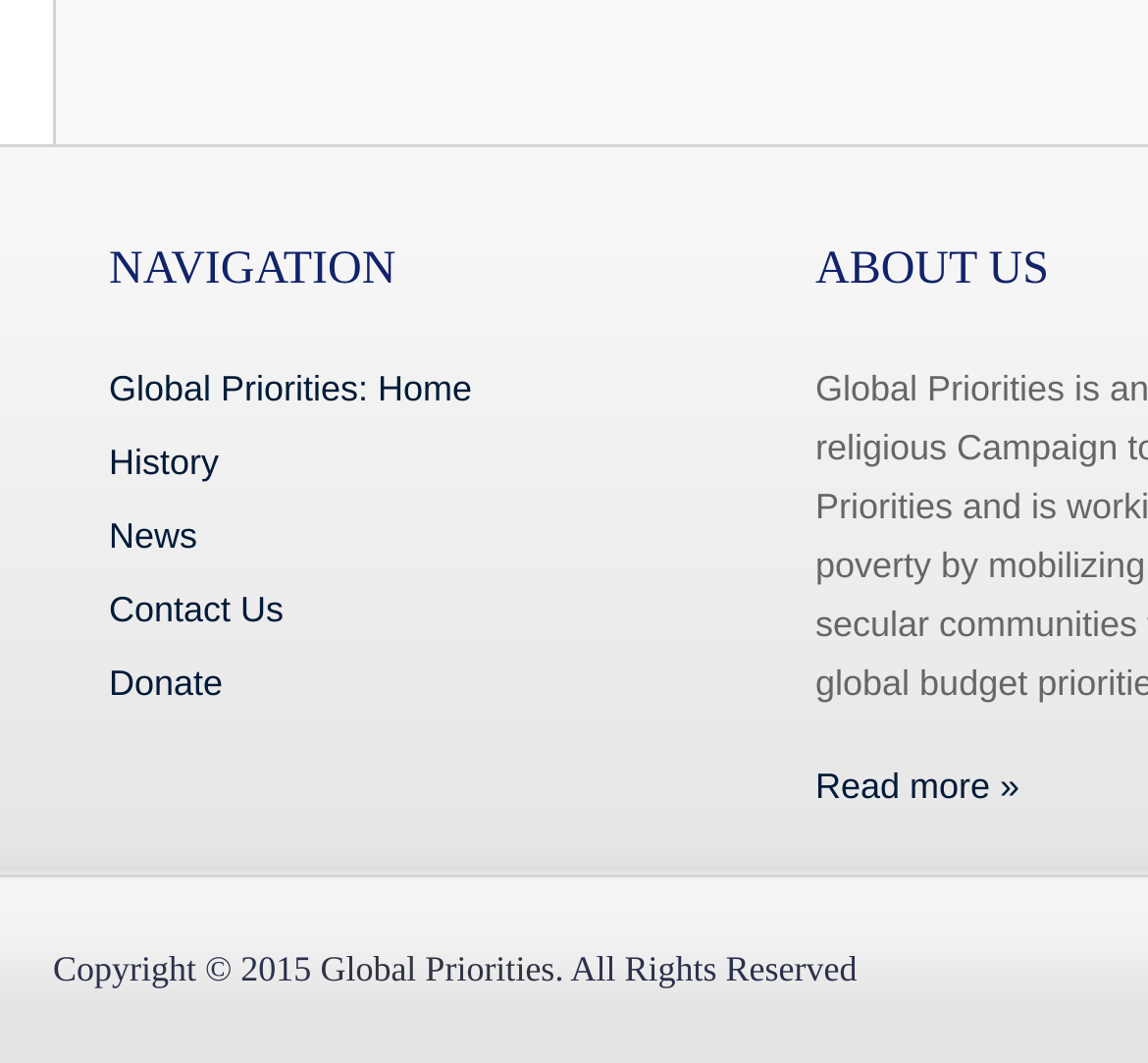What is the copyright year?
Answer the question with as much detail as you can, using the image as a reference.

The copyright year is 2015, which can be found at the bottom of the webpage, in the copyright notice.